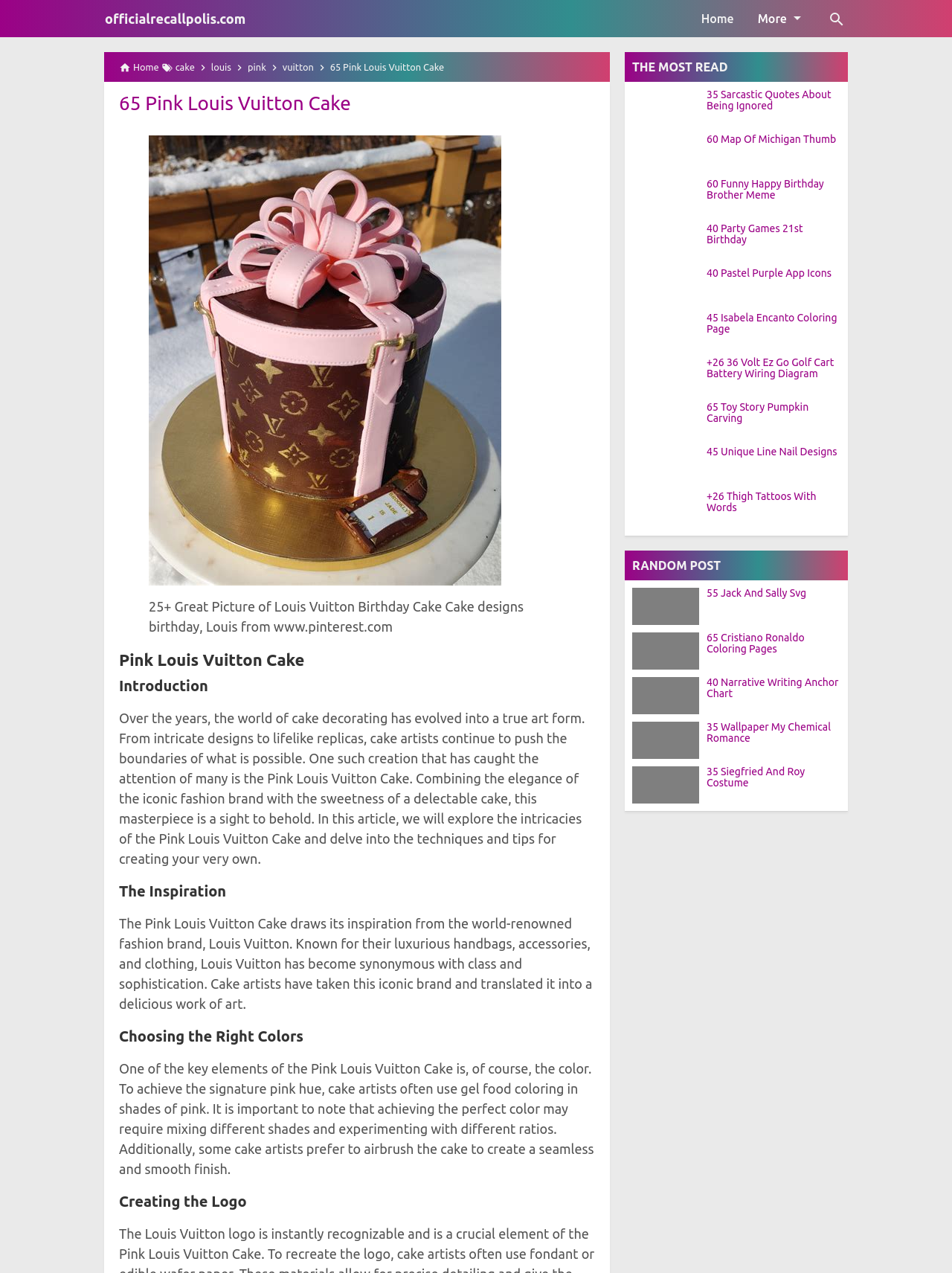Point out the bounding box coordinates of the section to click in order to follow this instruction: "click the 'Home' link".

[0.724, 0.0, 0.783, 0.029]